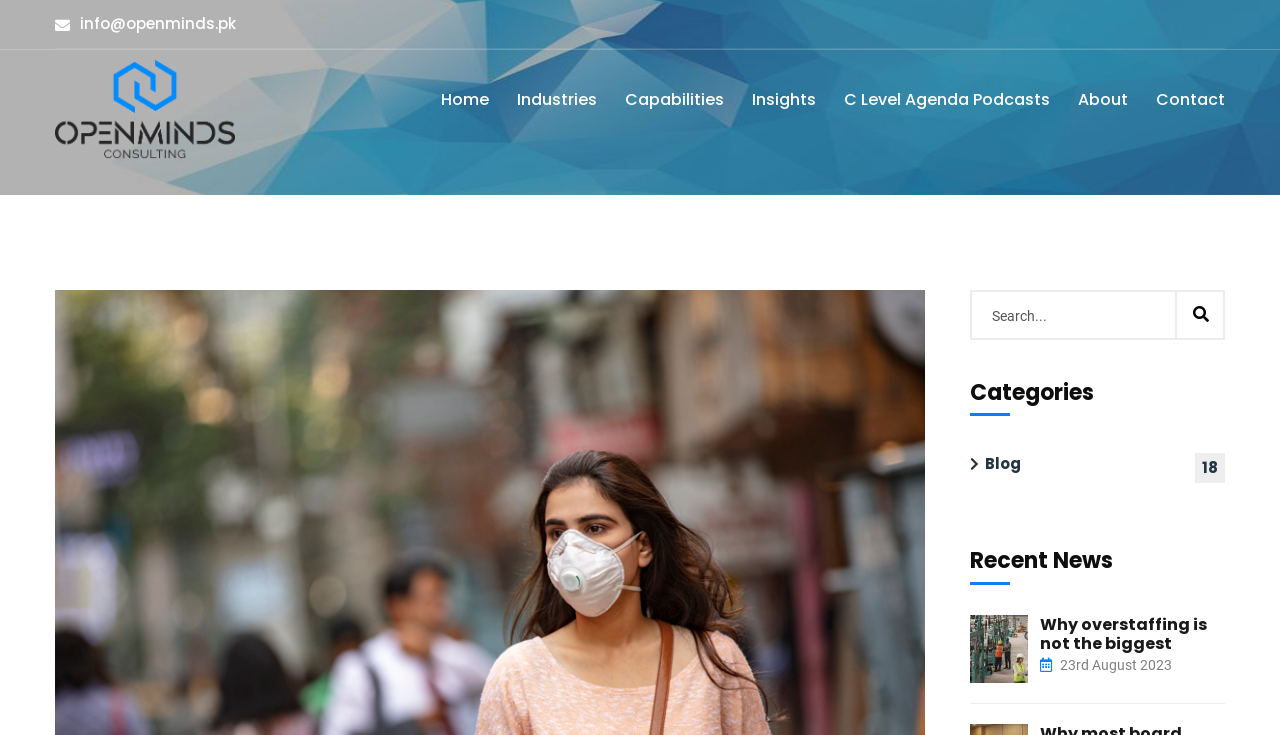Create a detailed narrative describing the layout and content of the webpage.

The webpage appears to be a management consulting firm's website, specifically an obituary page from 2020. At the top left, there is a link to the email address "info@openminds.pk". Next to it, there is a link to the website's homepage, accompanied by an image with the same text "Management Consulting | Openminds". 

Below these elements, there is a navigation menu with six links: "Home", "Industries", "Capabilities", "Insights", "C Level Agenda Podcasts", and "About", which are evenly spaced and aligned horizontally. 

On the right side of the page, there is a search box with a placeholder text "Search..." and a search button with a magnifying glass icon. 

Further down, there is a section with a heading "Categories" followed by a link to a blog post titled "Blog 18". Below this section, there is another heading "Recent News" followed by a news article titled "Why overstaffing is not the biggest" with a link to the full article and a date "23rd August 2023" below it.